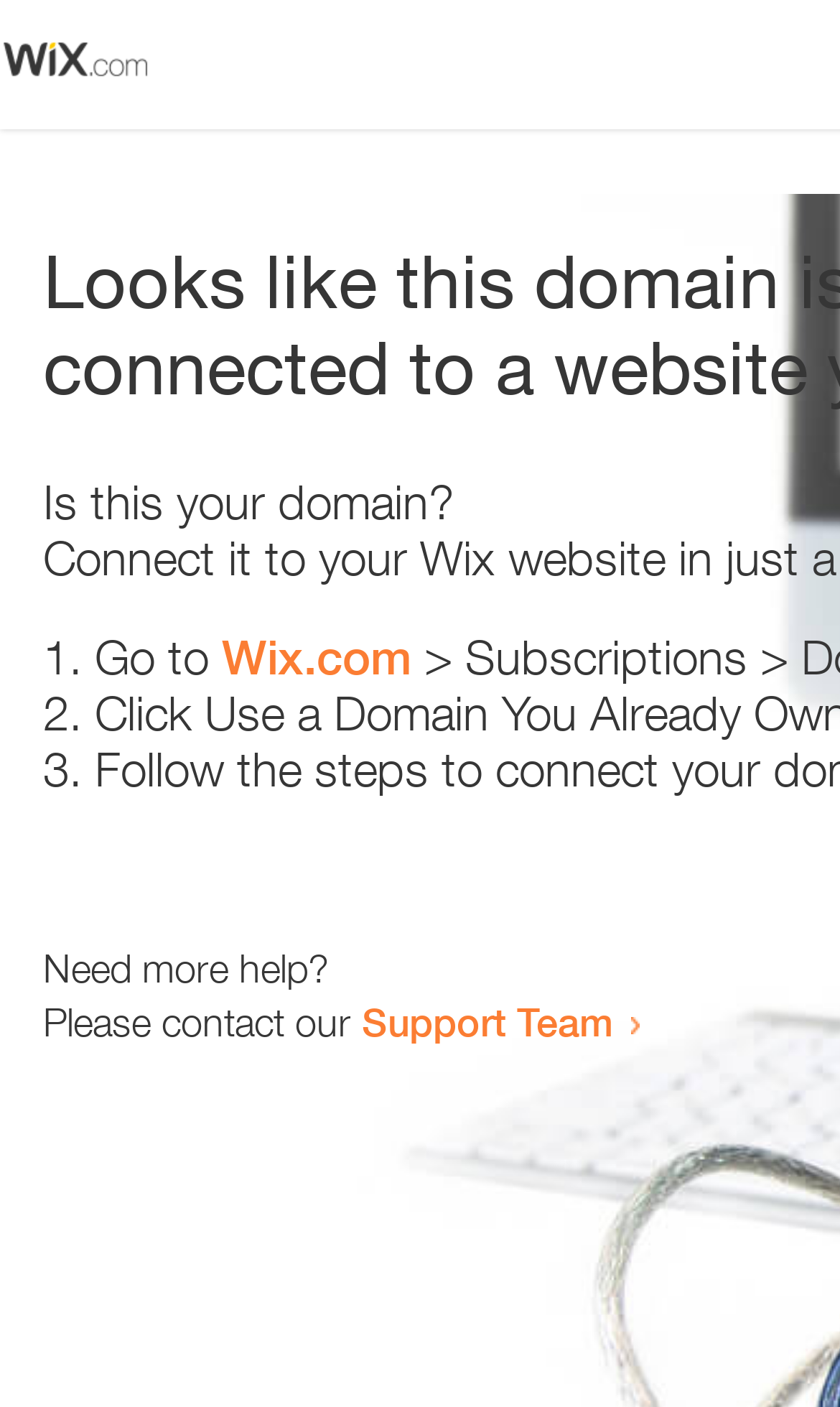Calculate the bounding box coordinates of the UI element given the description: "Support Team".

[0.431, 0.709, 0.731, 0.743]